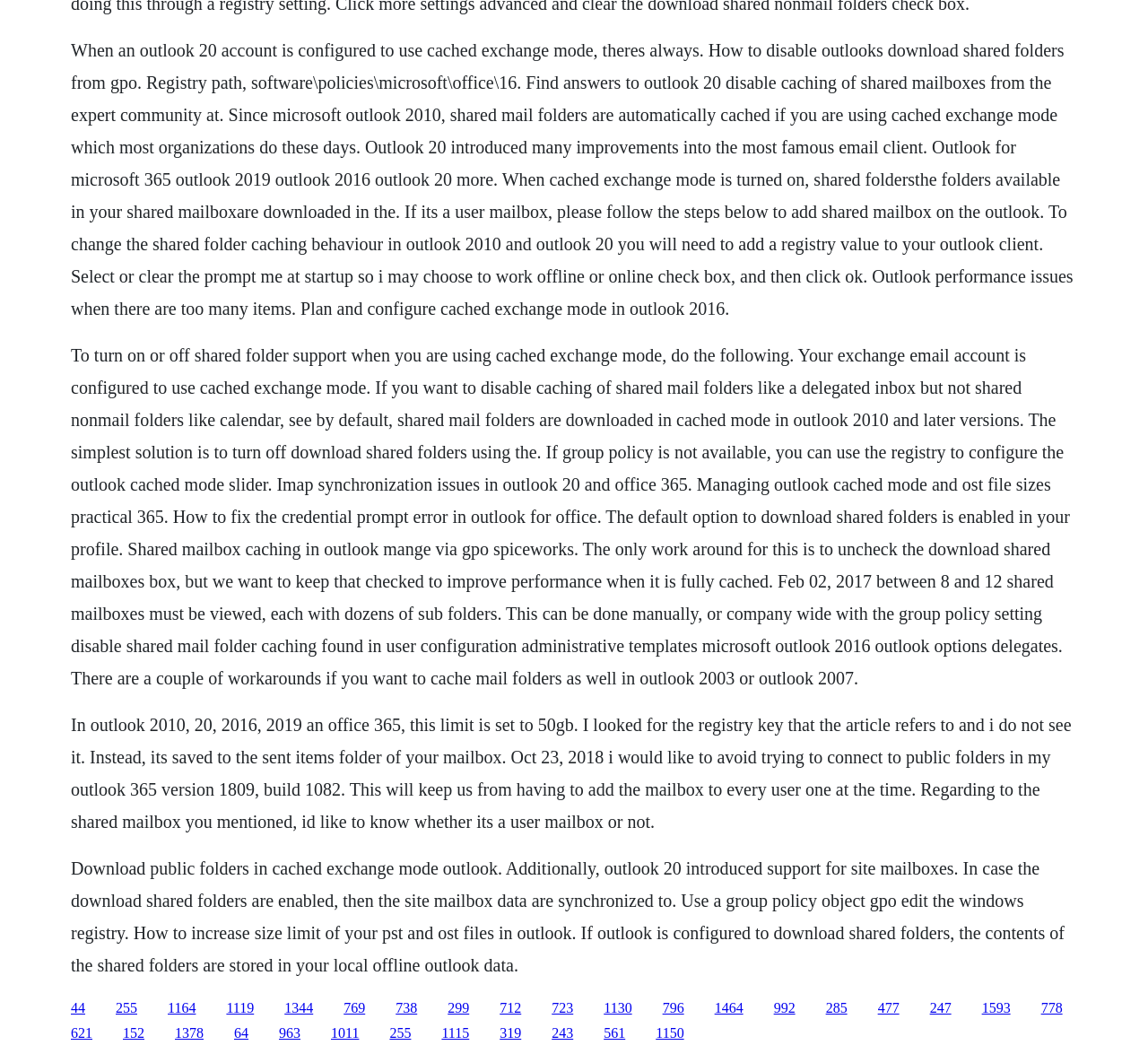Please mark the clickable region by giving the bounding box coordinates needed to complete this instruction: "Learn about download public folders in cached exchange mode outlook".

[0.062, 0.814, 0.927, 0.925]